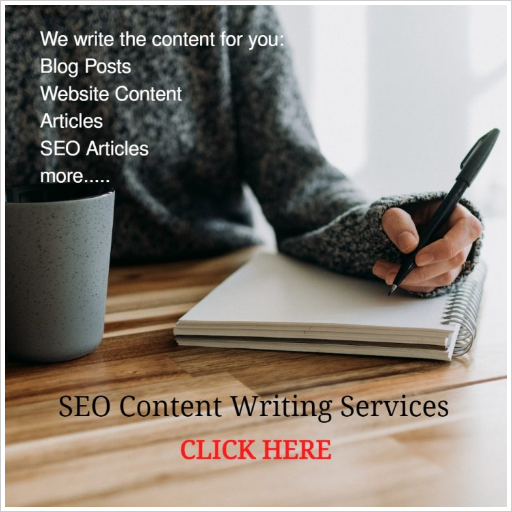What is the object sitting nearby?
Your answer should be a single word or phrase derived from the screenshot.

Gray mug